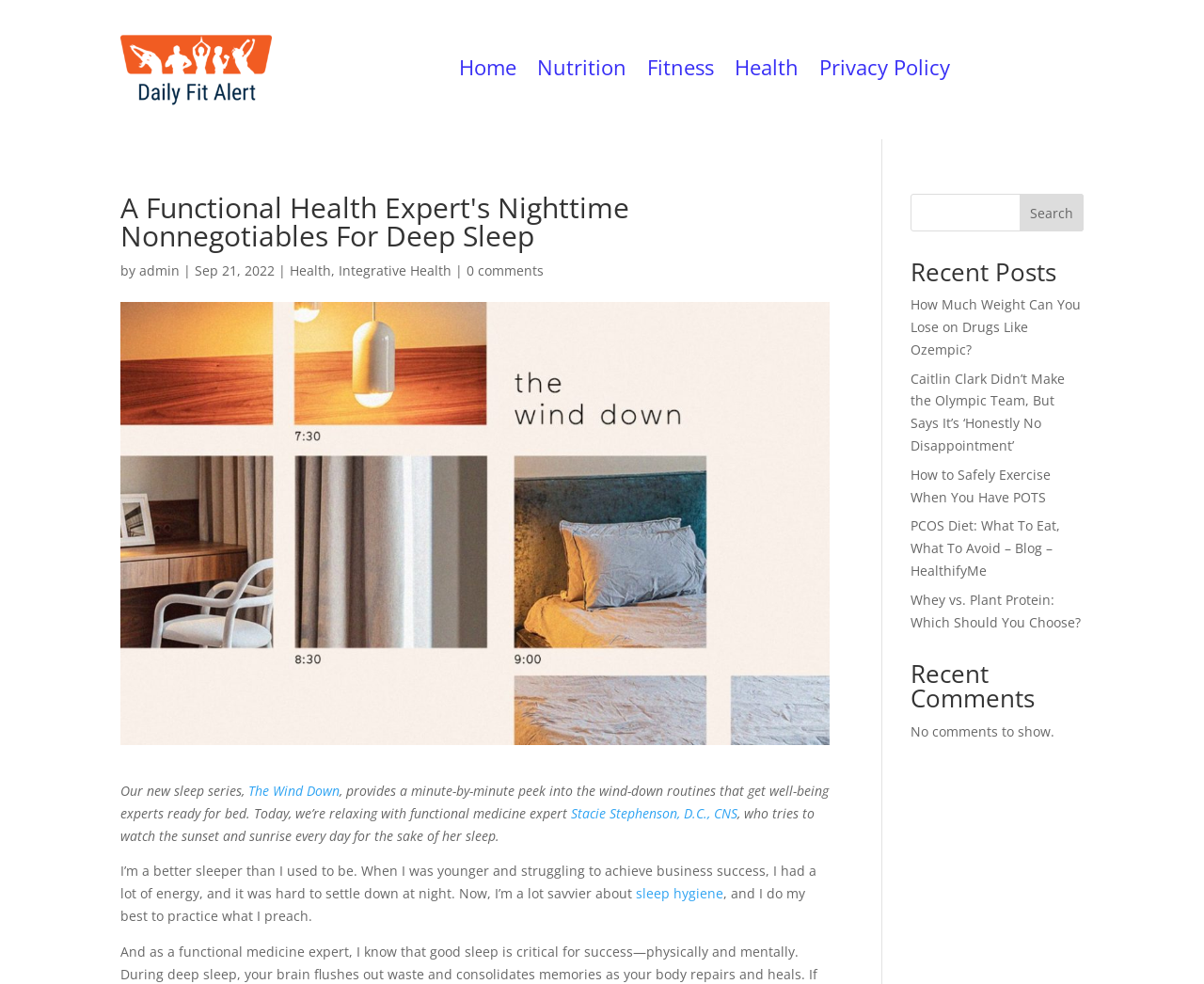What is the name of the sleep series?
Using the image, elaborate on the answer with as much detail as possible.

The name of the sleep series can be found in the text, which mentions 'The Wind Down' as a series that provides a minute-by-minute peek into the wind-down routines that get well-being experts ready for bed.